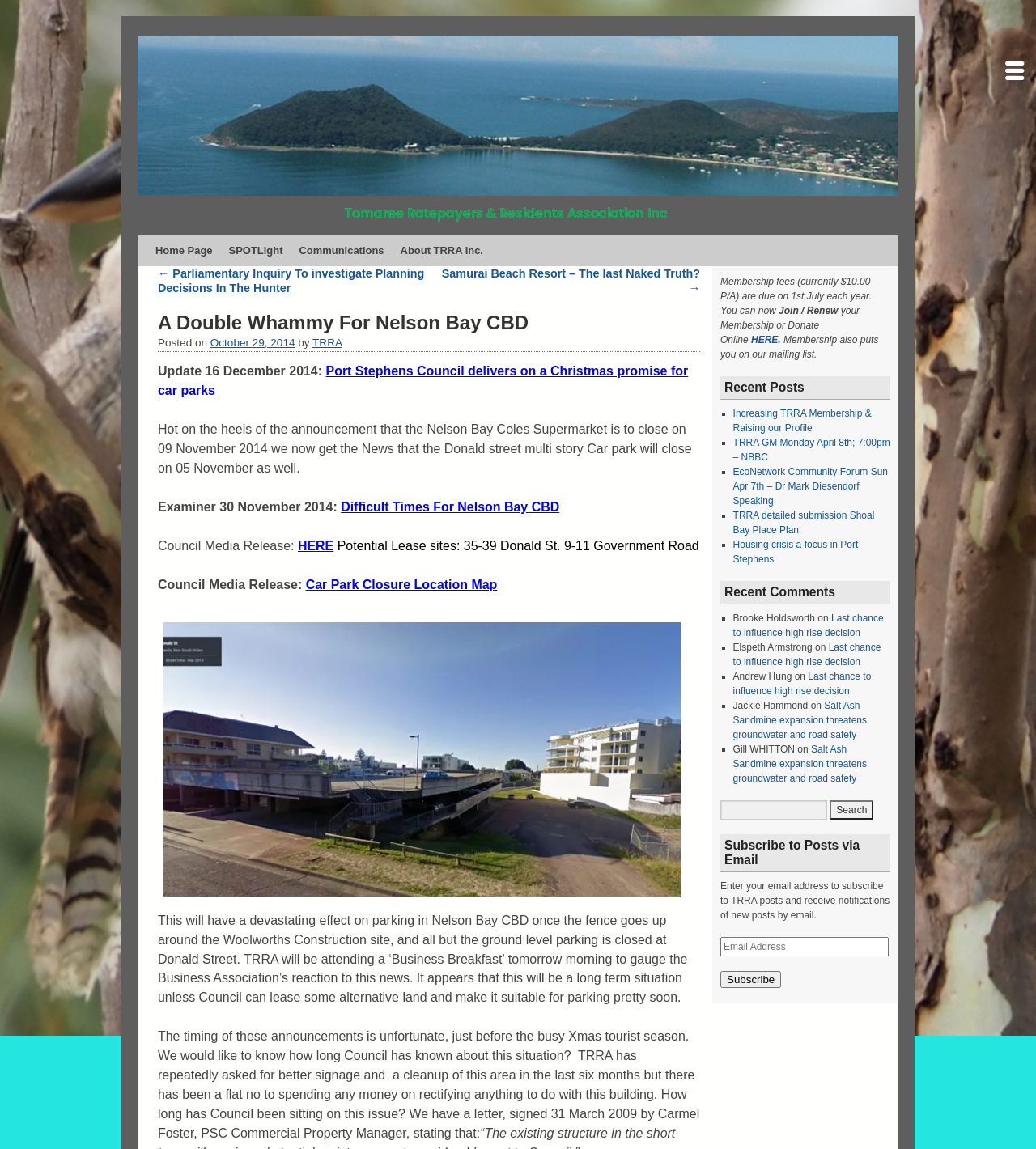Highlight the bounding box coordinates of the element you need to click to perform the following instruction: "Read the 'A Double Whammy For Nelson Bay CBD' article."

[0.152, 0.27, 0.676, 0.292]